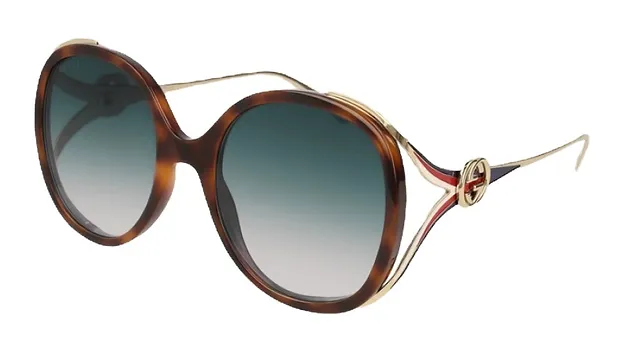Answer the following inquiry with a single word or phrase:
What is the price of the sunglasses?

$565.00